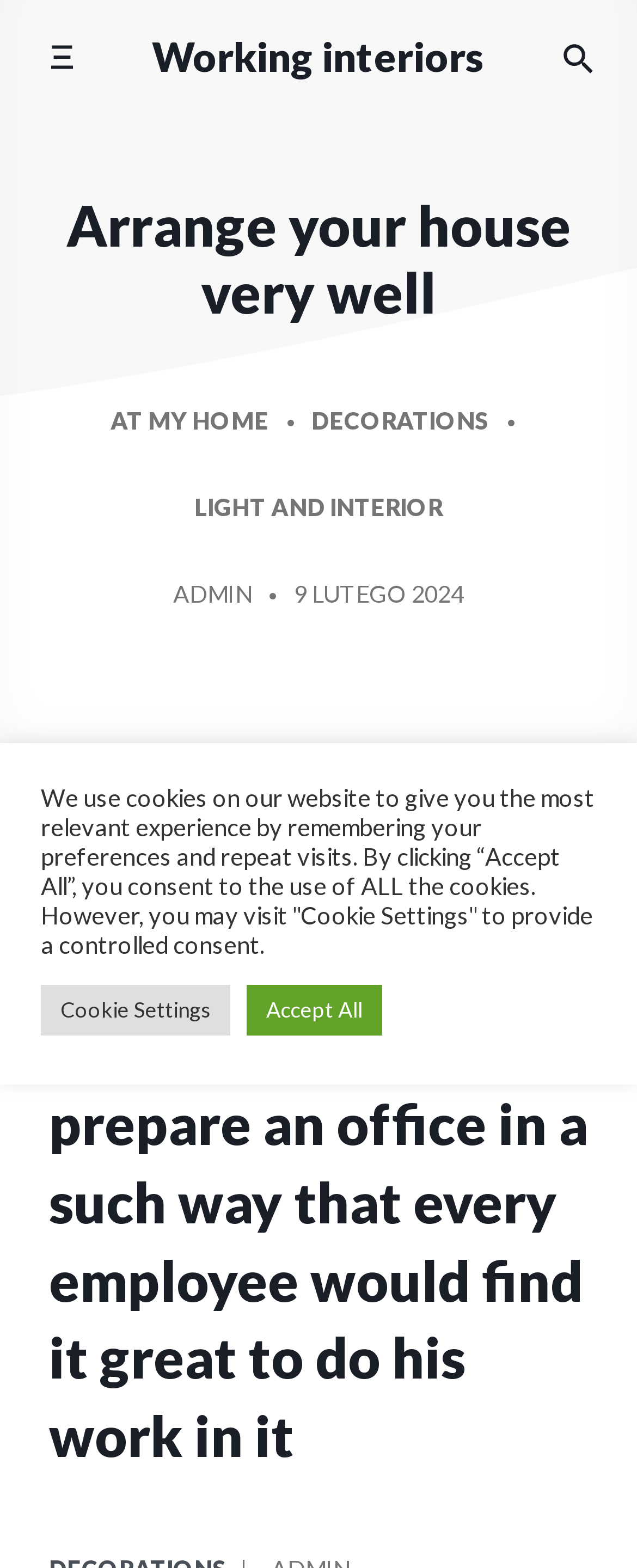Find the bounding box coordinates of the clickable area required to complete the following action: "Go to AT MY HOME".

[0.173, 0.241, 0.422, 0.297]